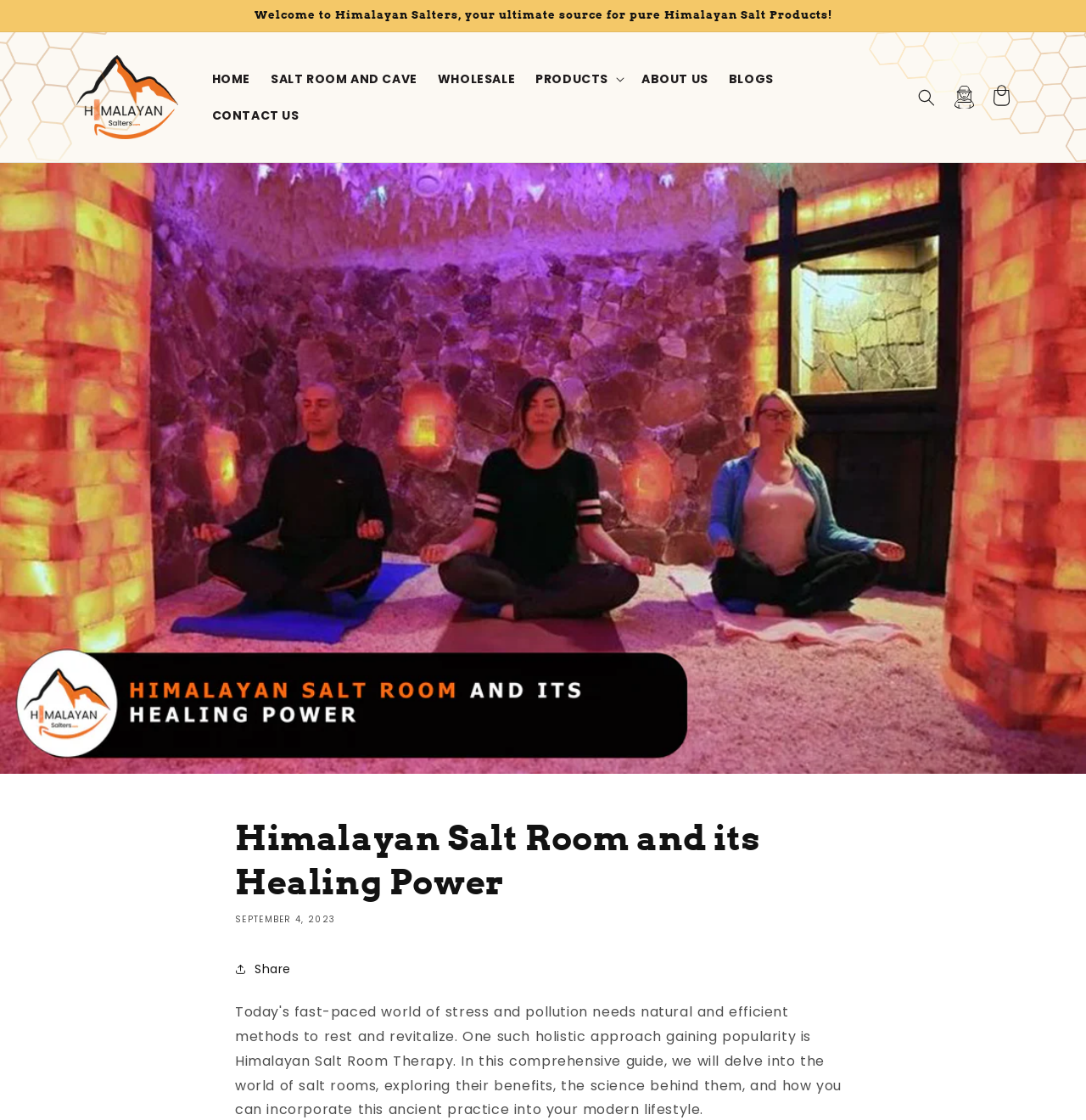Please provide a brief answer to the question using only one word or phrase: 
How many links are in the top navigation menu?

6